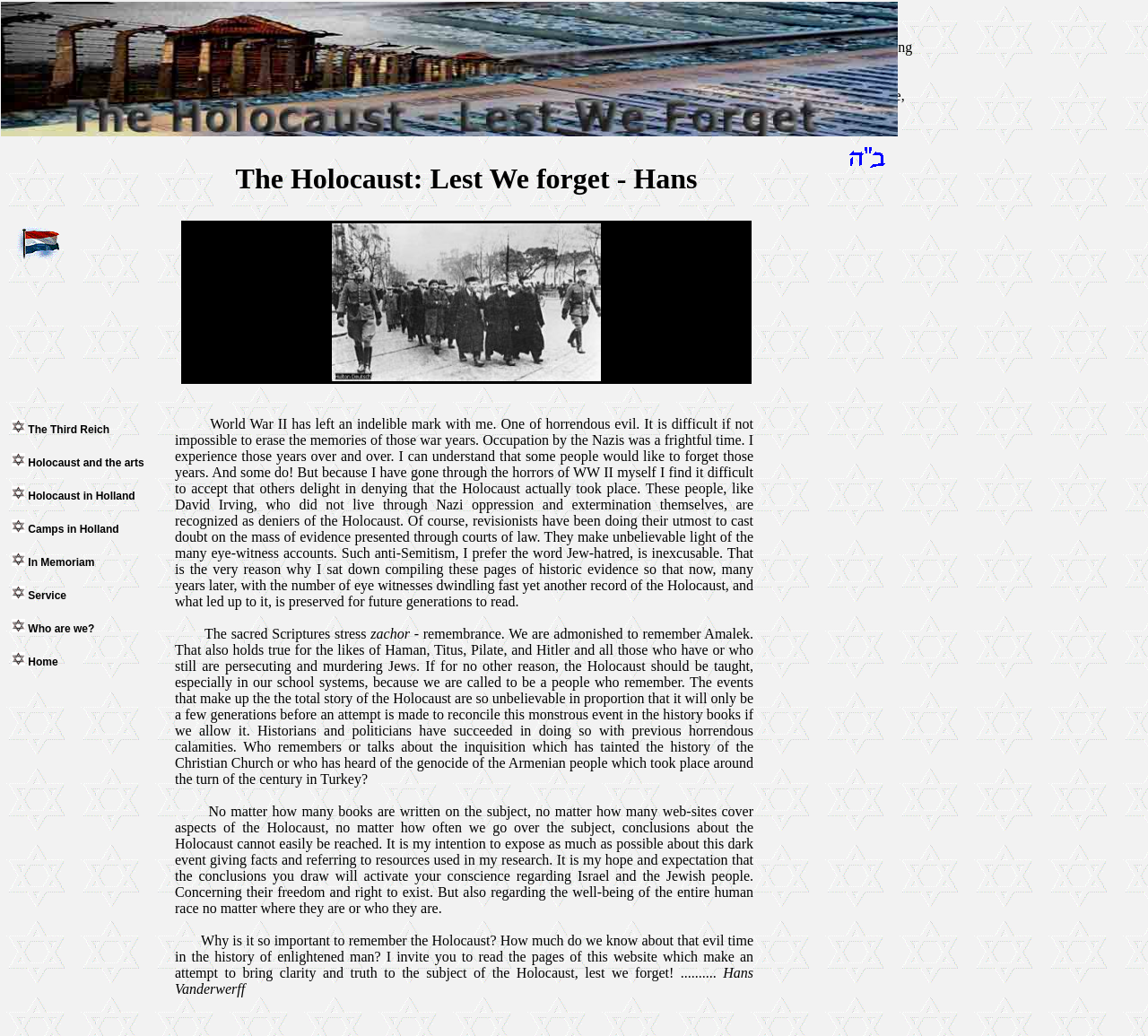Please specify the bounding box coordinates in the format (top-left x, top-left y, bottom-right x, bottom-right y), with values ranging from 0 to 1. Identify the bounding box for the UI component described as follows: Service

[0.01, 0.569, 0.058, 0.581]